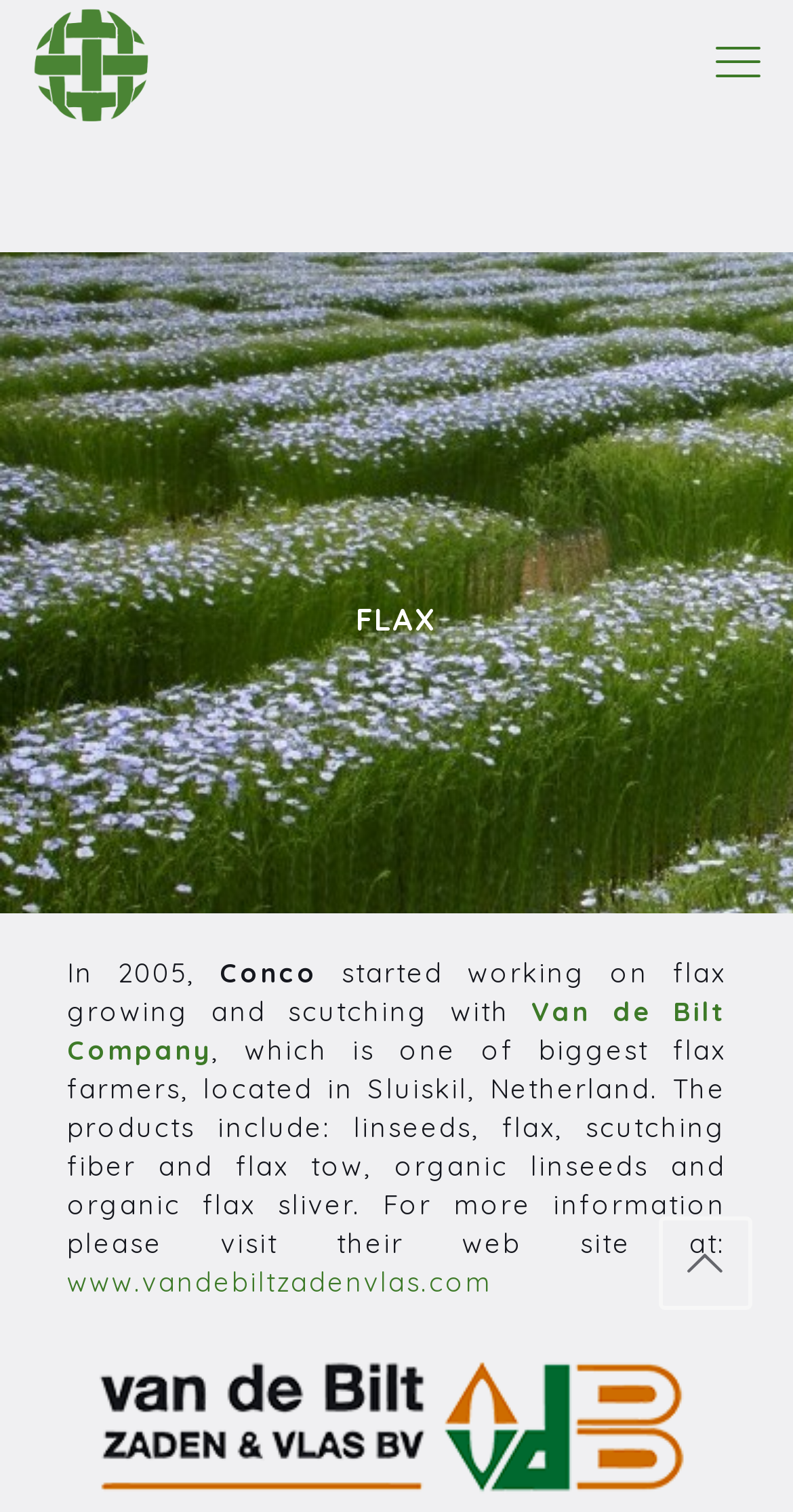Where is Van de Bilt Company located?
Please provide an in-depth and detailed response to the question.

The webpage states that Van de Bilt Company is located in Sluiskil, Netherland, which is mentioned in the text describing the company.